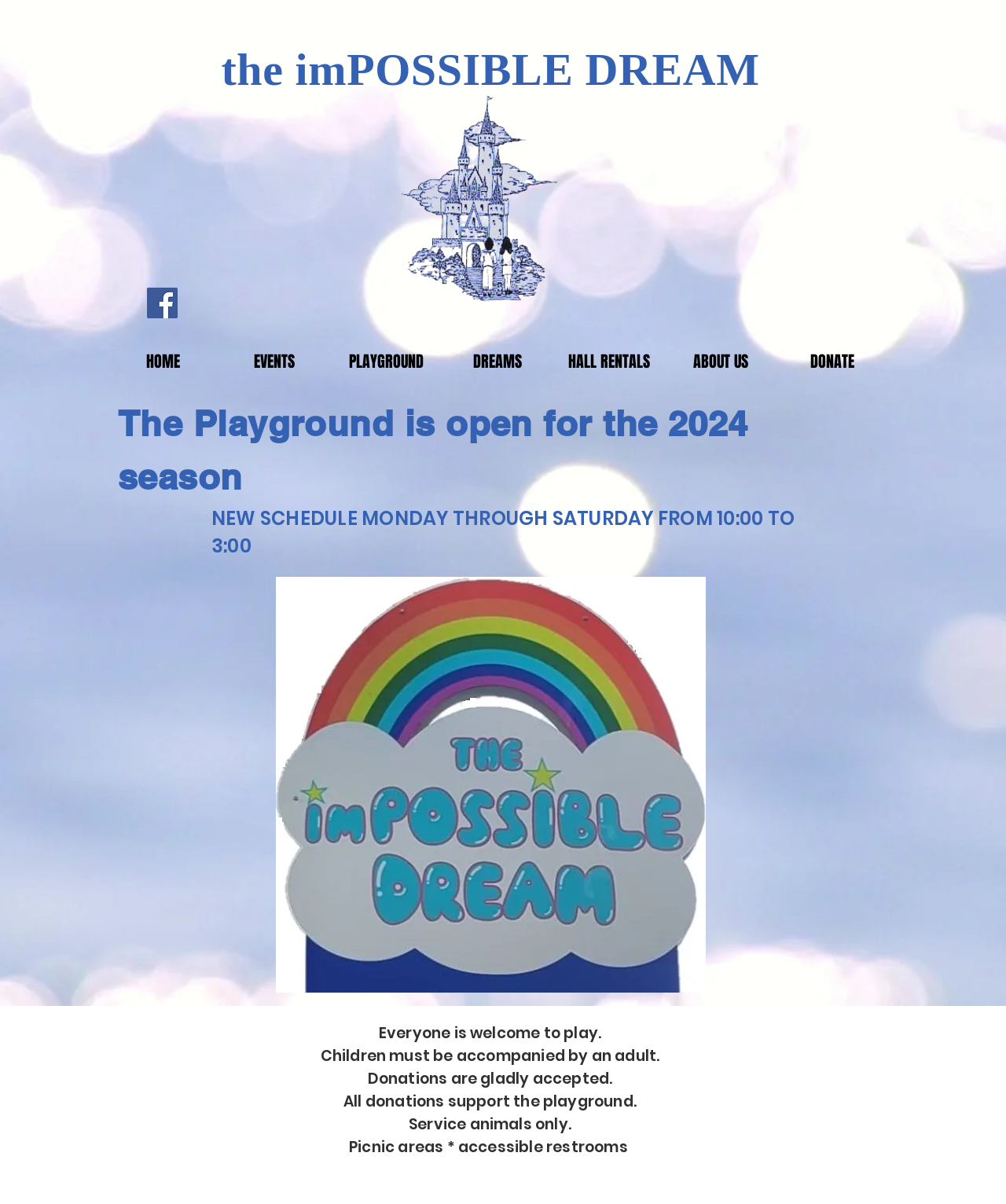Extract the bounding box coordinates for the HTML element that matches this description: "Home". The coordinates should be four float numbers between 0 and 1, i.e., [left, top, right, bottom].

None